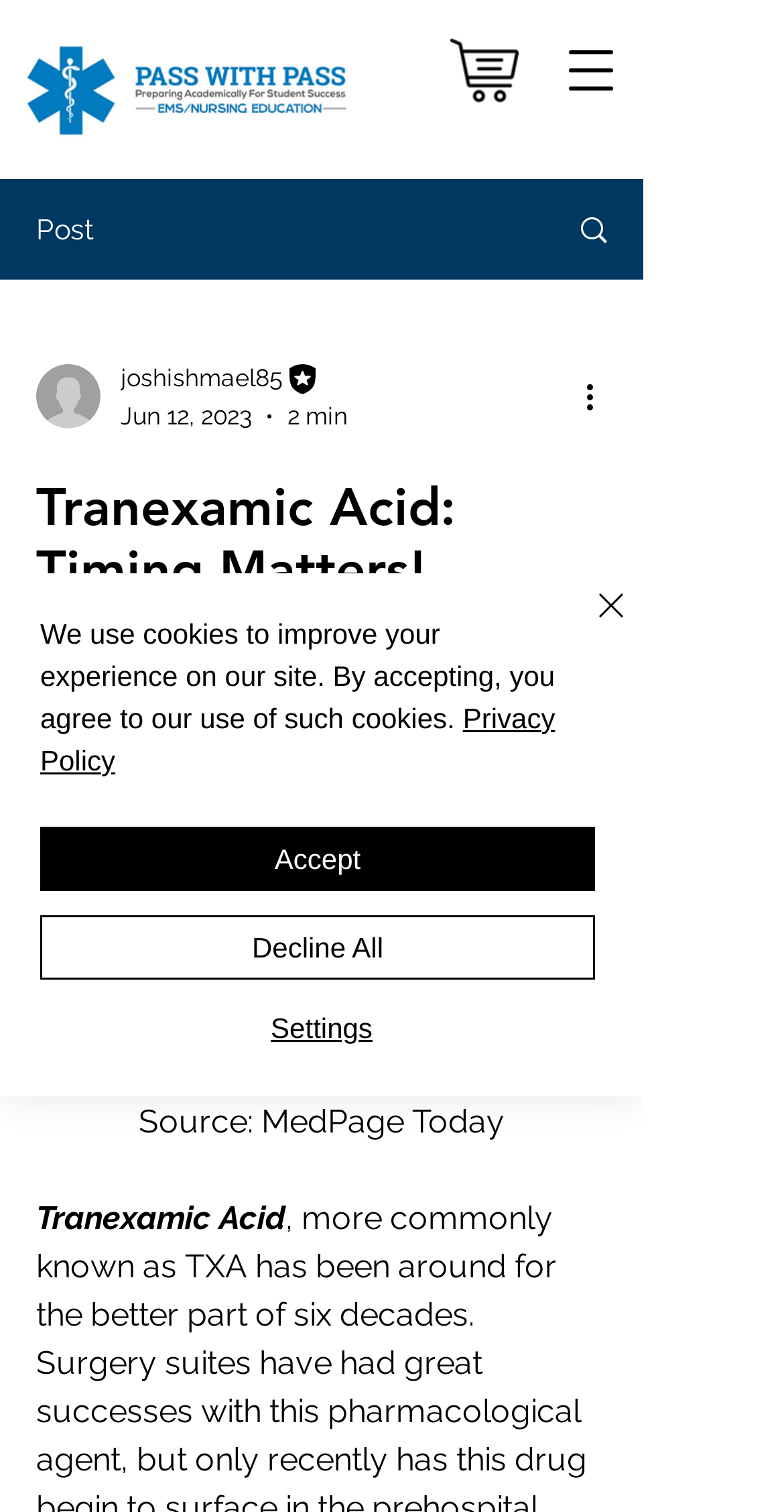What is the source of the article?
Answer with a single word or phrase, using the screenshot for reference.

MedPage Today